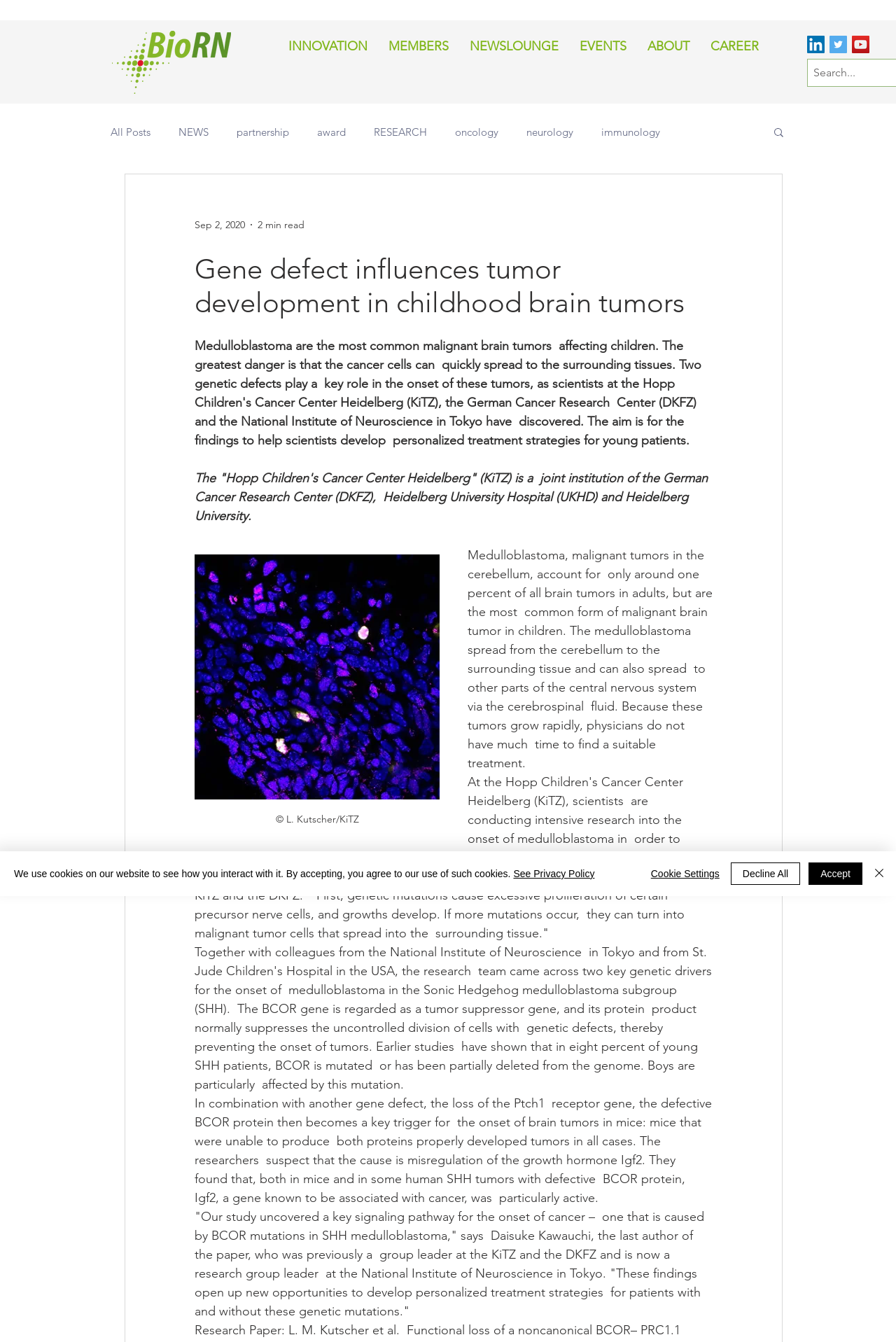Identify and extract the main heading of the webpage.

Gene defect influences tumor development in childhood brain tumors